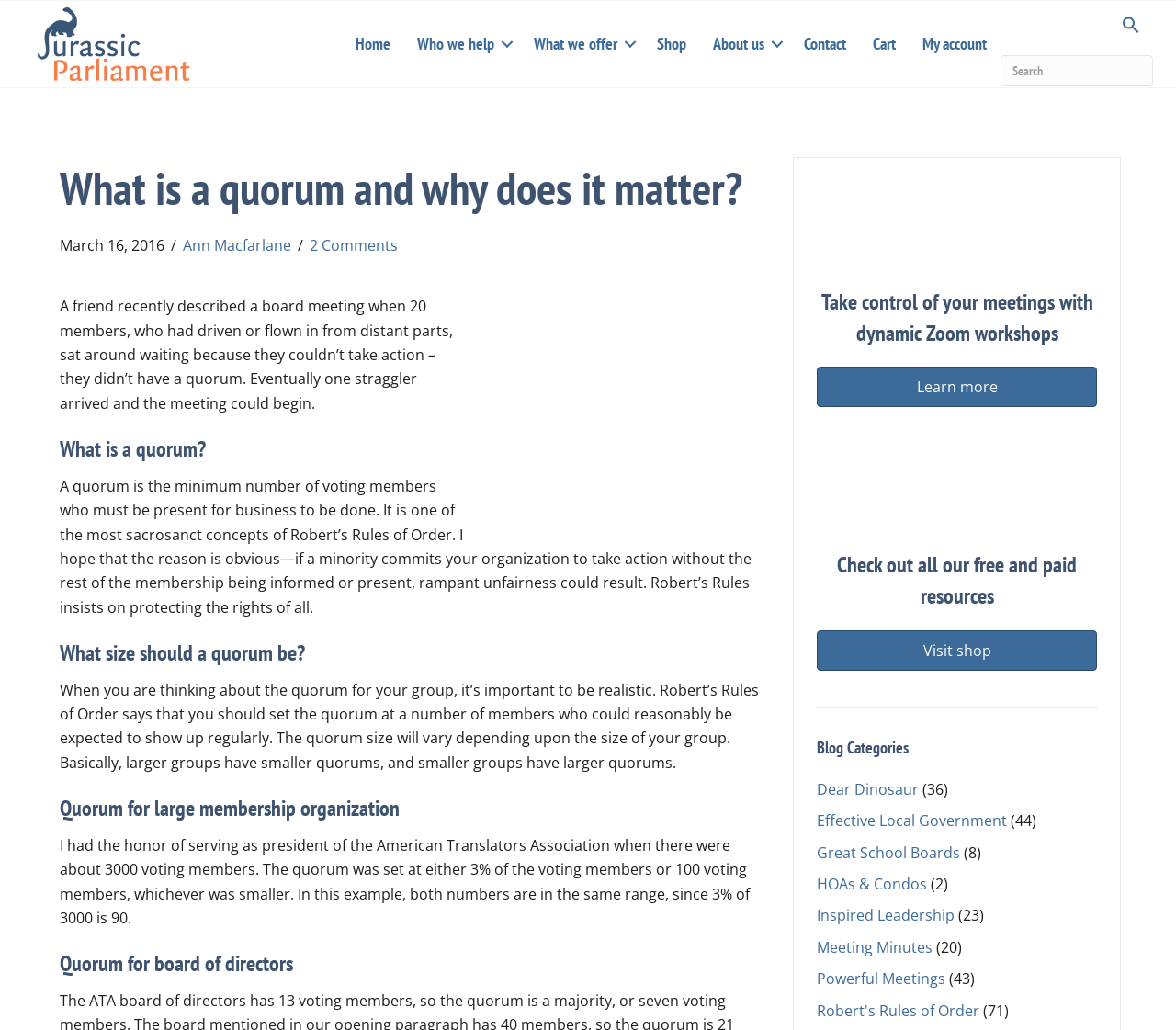Can you specify the bounding box coordinates of the area that needs to be clicked to fulfill the following instruction: "Go to the playlist"?

None